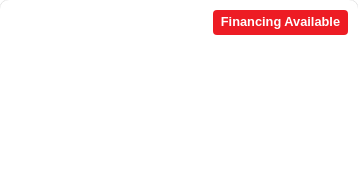Generate an elaborate caption that covers all aspects of the image.

This image features a prominent red banner labeled "Financing Available," set against a clean white background. The bold font and contrasting color draw immediate attention, indicating that financing options are being offered for a product or service. The design conveys a sense of urgency and appeal, encouraging potential buyers to consider this financial assistance as an attractive opportunity. The simplicity of the background enhances the visibility of the message, making it an effective marketing tool.